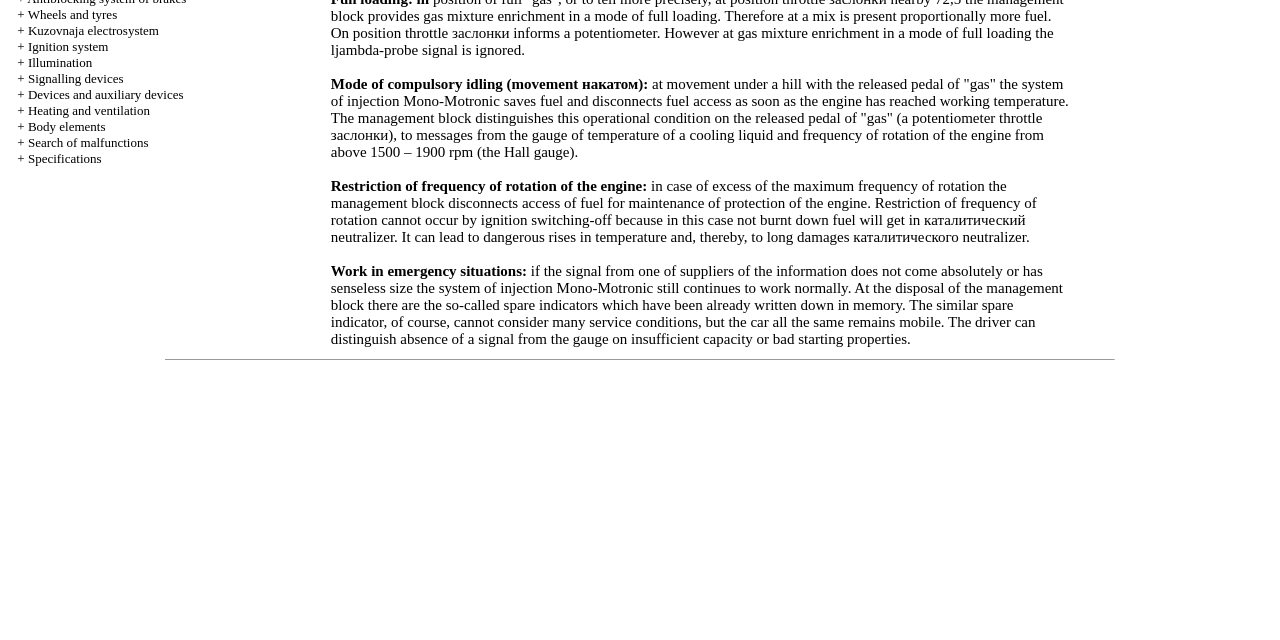Please provide the bounding box coordinates for the UI element as described: "Contact us". The coordinates must be four floats between 0 and 1, represented as [left, top, right, bottom].

None